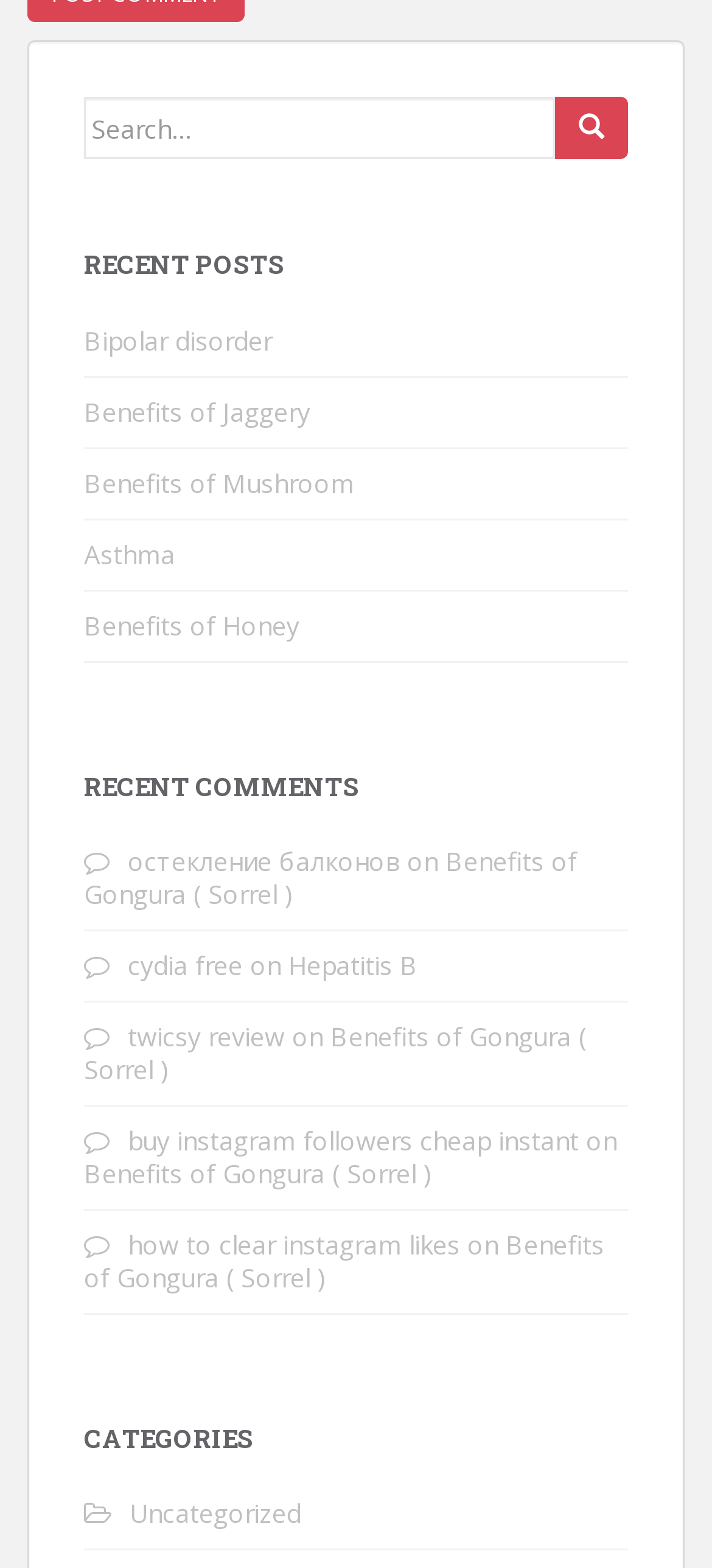Determine the coordinates of the bounding box that should be clicked to complete the instruction: "View post about Benefits of Gongura". The coordinates should be represented by four float numbers between 0 and 1: [left, top, right, bottom].

[0.118, 0.538, 0.81, 0.581]